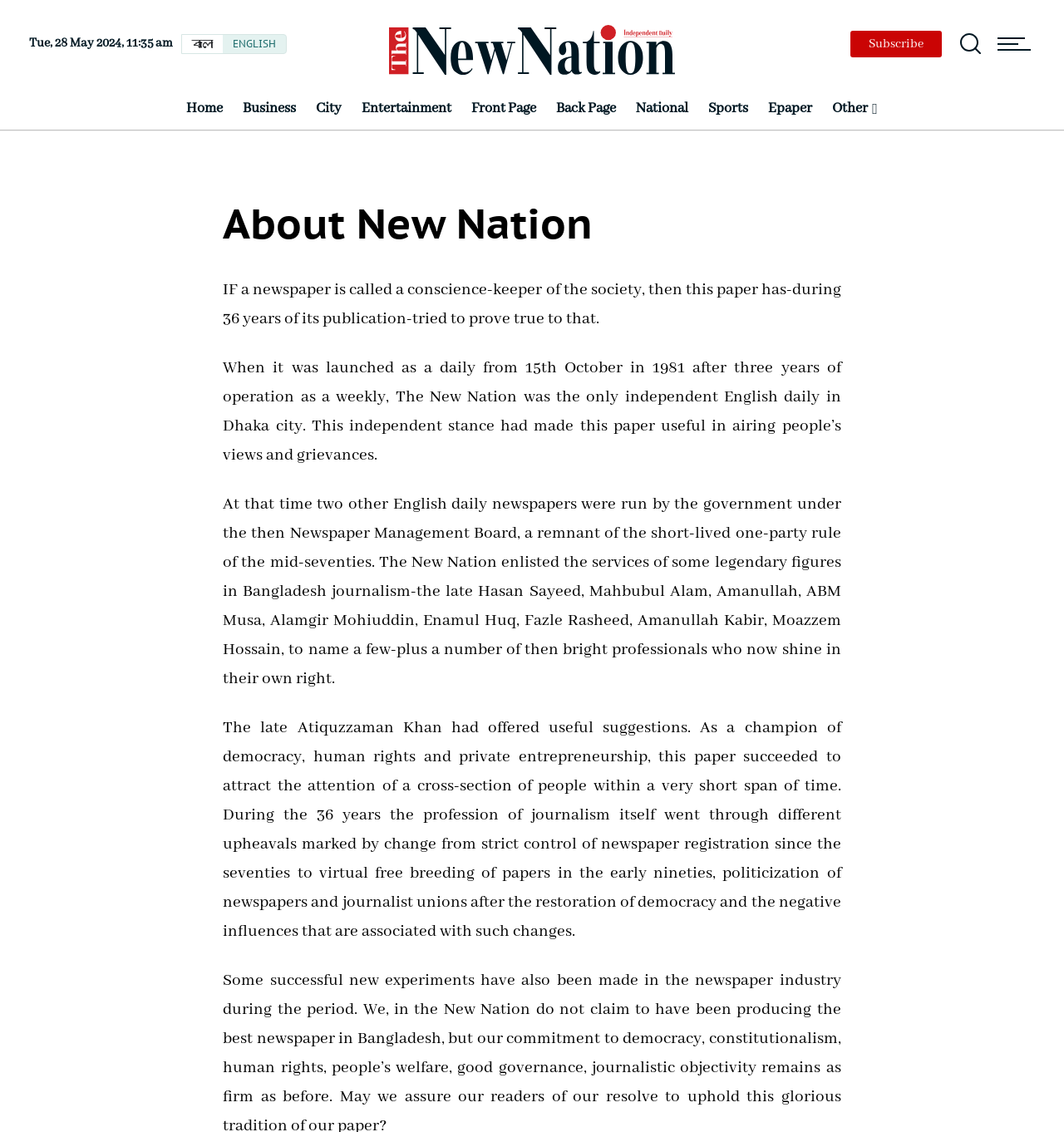Please look at the image and answer the question with a detailed explanation: What are the main categories of news on this website?

I found the main categories of news by looking at the links 'Home', 'Business', 'City', 'Entertainment', 'Front Page', 'Back Page', 'National', 'Sports', and 'Epaper' which are located at the top of the webpage, indicating the different categories of news available on the website.